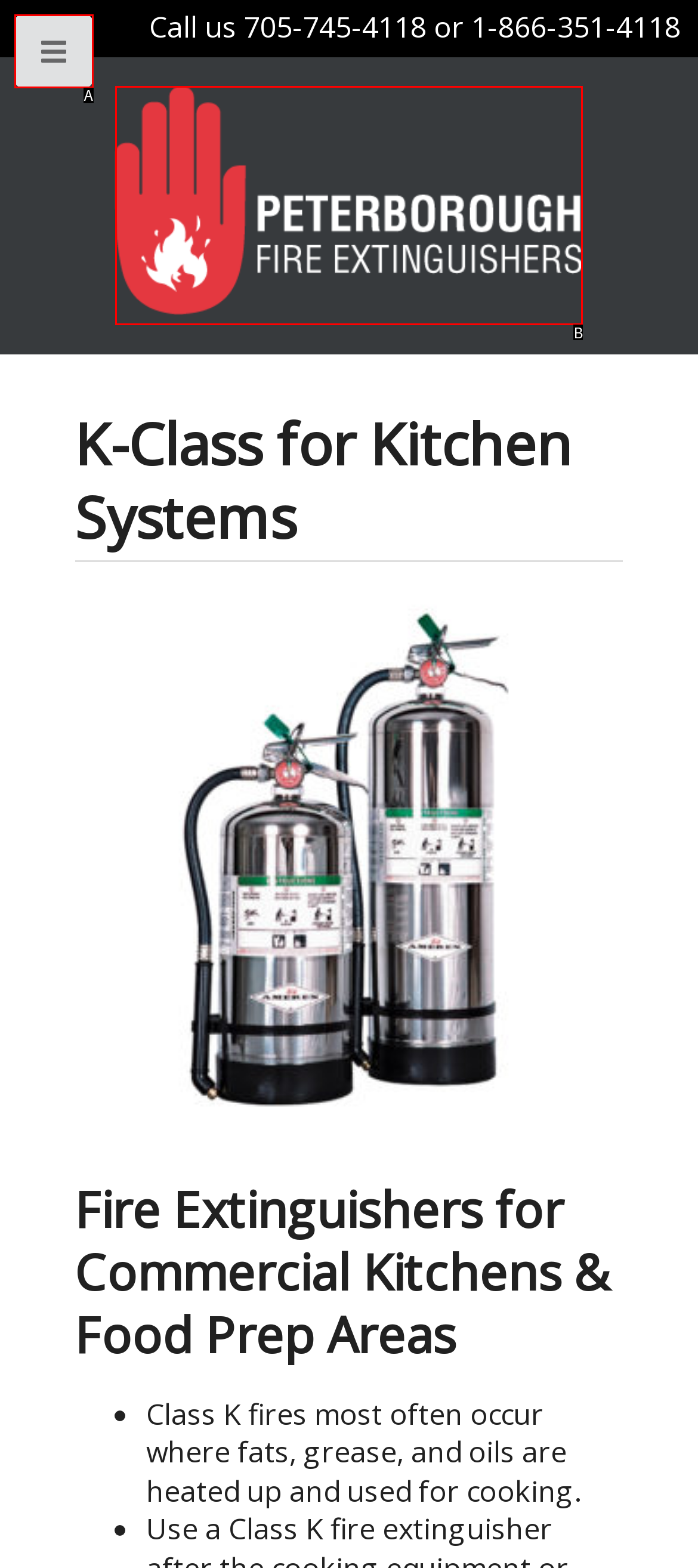Using the description: parent_node: Home
Identify the letter of the corresponding UI element from the choices available.

A